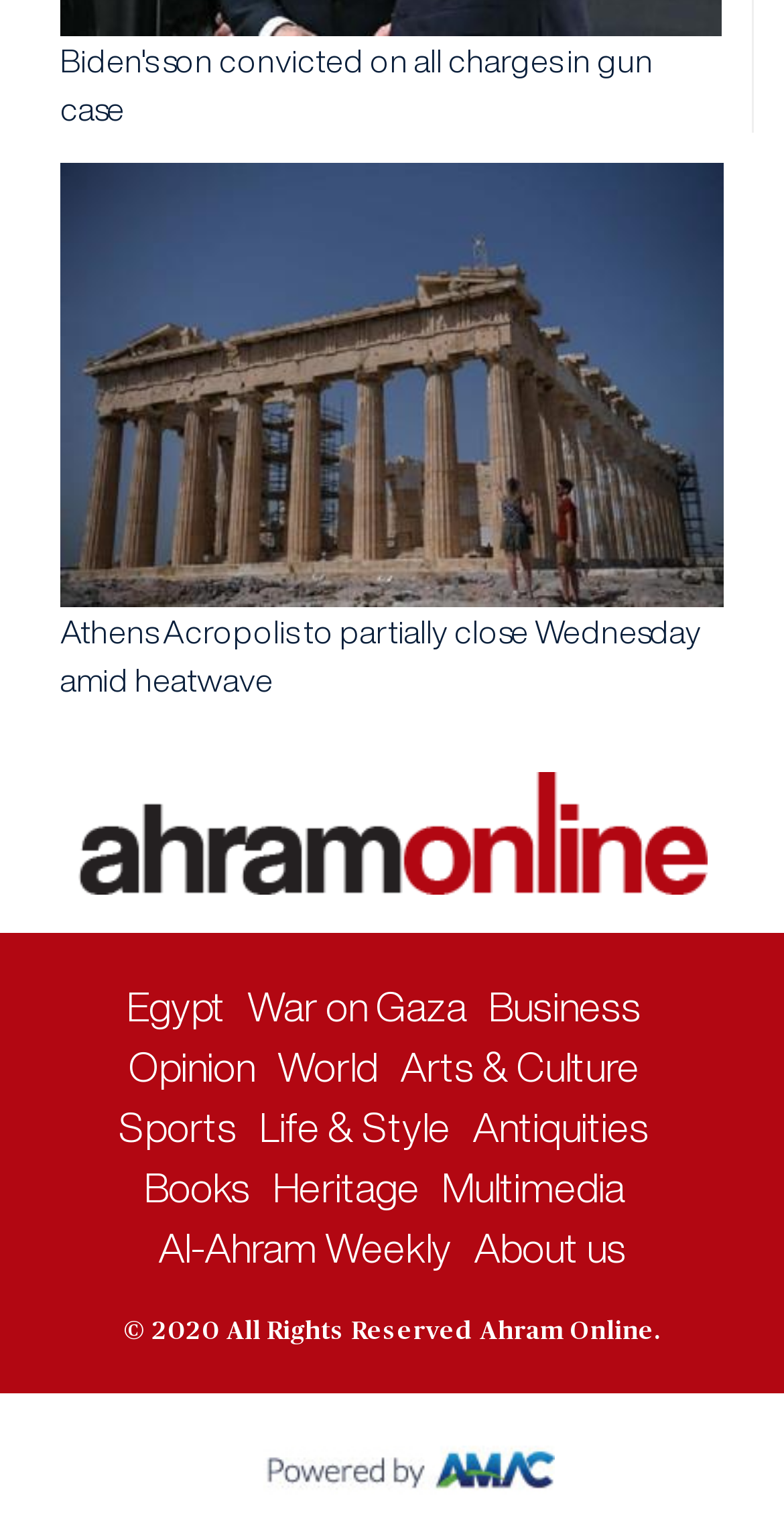Identify the bounding box coordinates necessary to click and complete the given instruction: "Read news about Biden's son".

[0.077, 0.029, 0.833, 0.082]